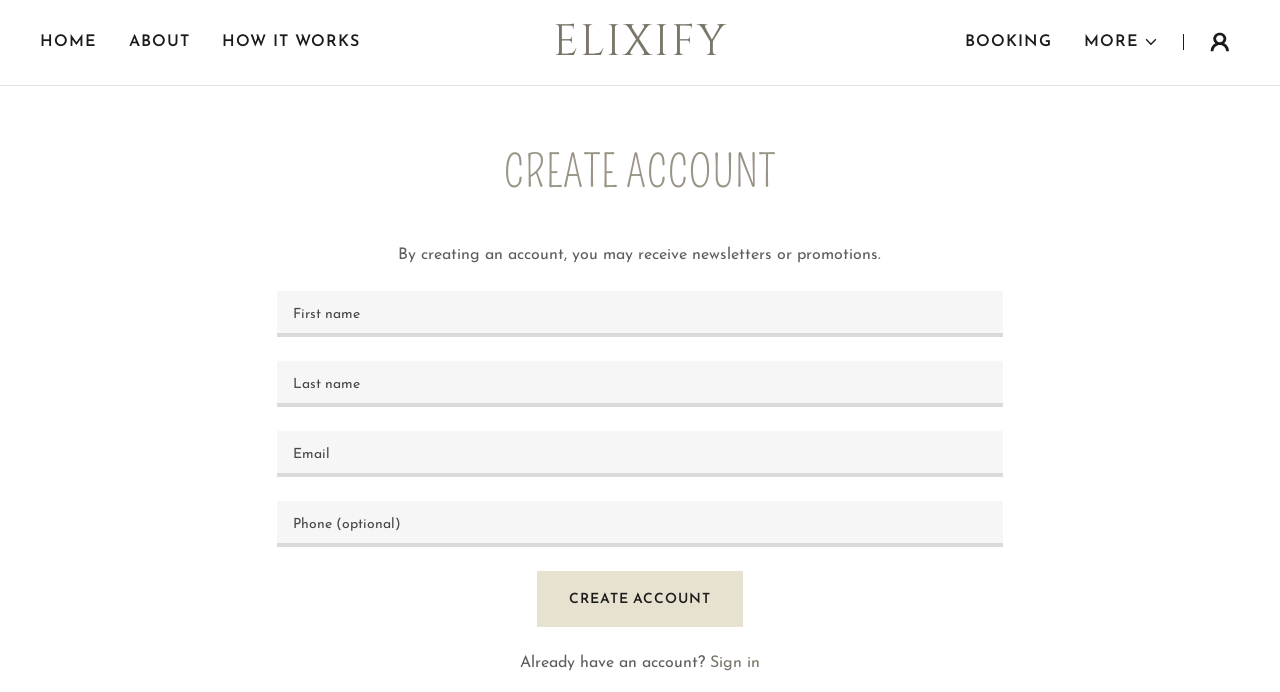Provide the bounding box coordinates of the UI element this sentence describes: "name="nameLast" placeholder="Last name"".

[0.217, 0.522, 0.783, 0.589]